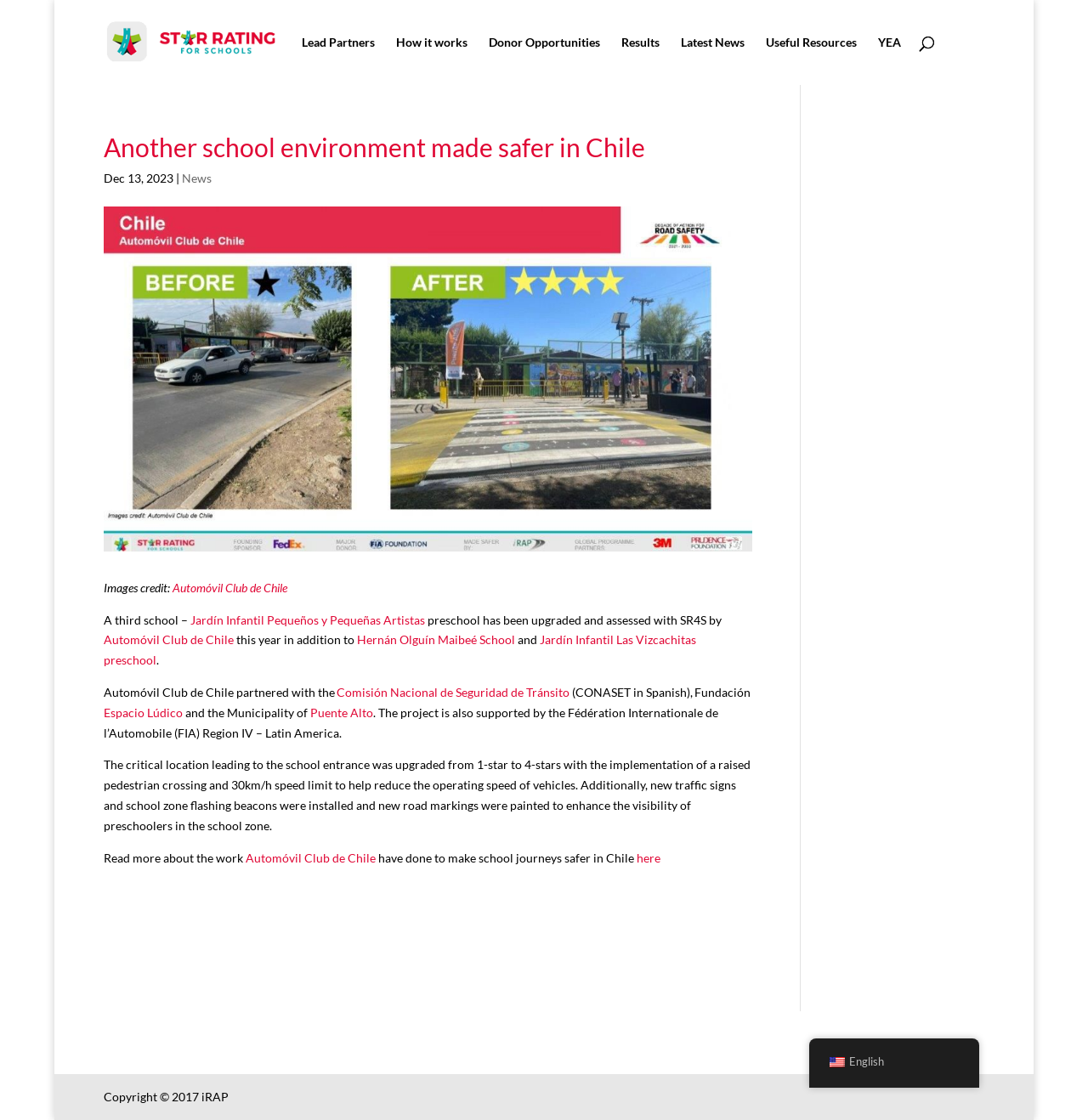Locate the bounding box coordinates of the element you need to click to accomplish the task described by this instruction: "Learn about Lead Partners".

[0.277, 0.033, 0.344, 0.076]